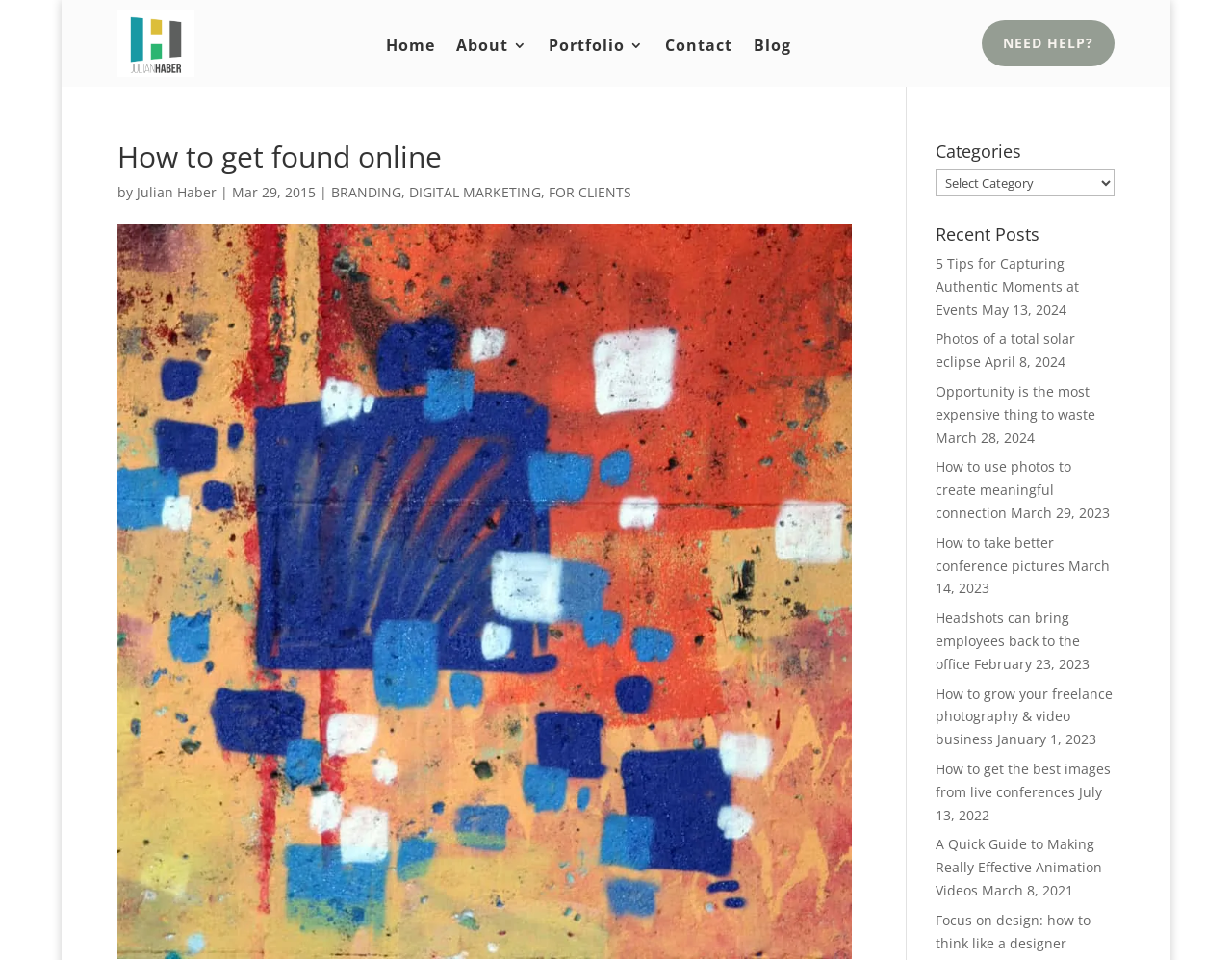How many recent posts are listed on this webpage?
Using the image as a reference, answer with just one word or a short phrase.

10